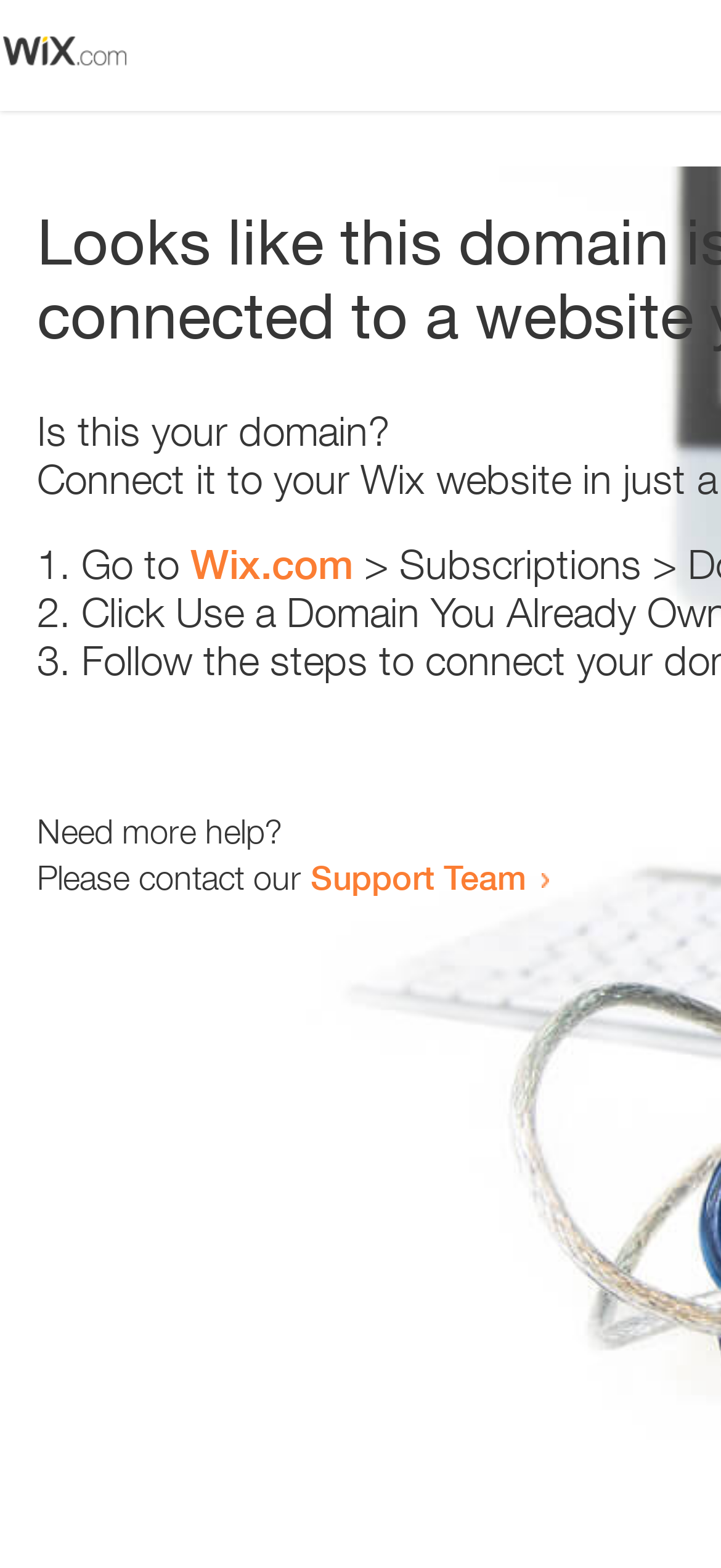From the webpage screenshot, predict the bounding box of the UI element that matches this description: "Wix.com".

[0.264, 0.344, 0.49, 0.375]